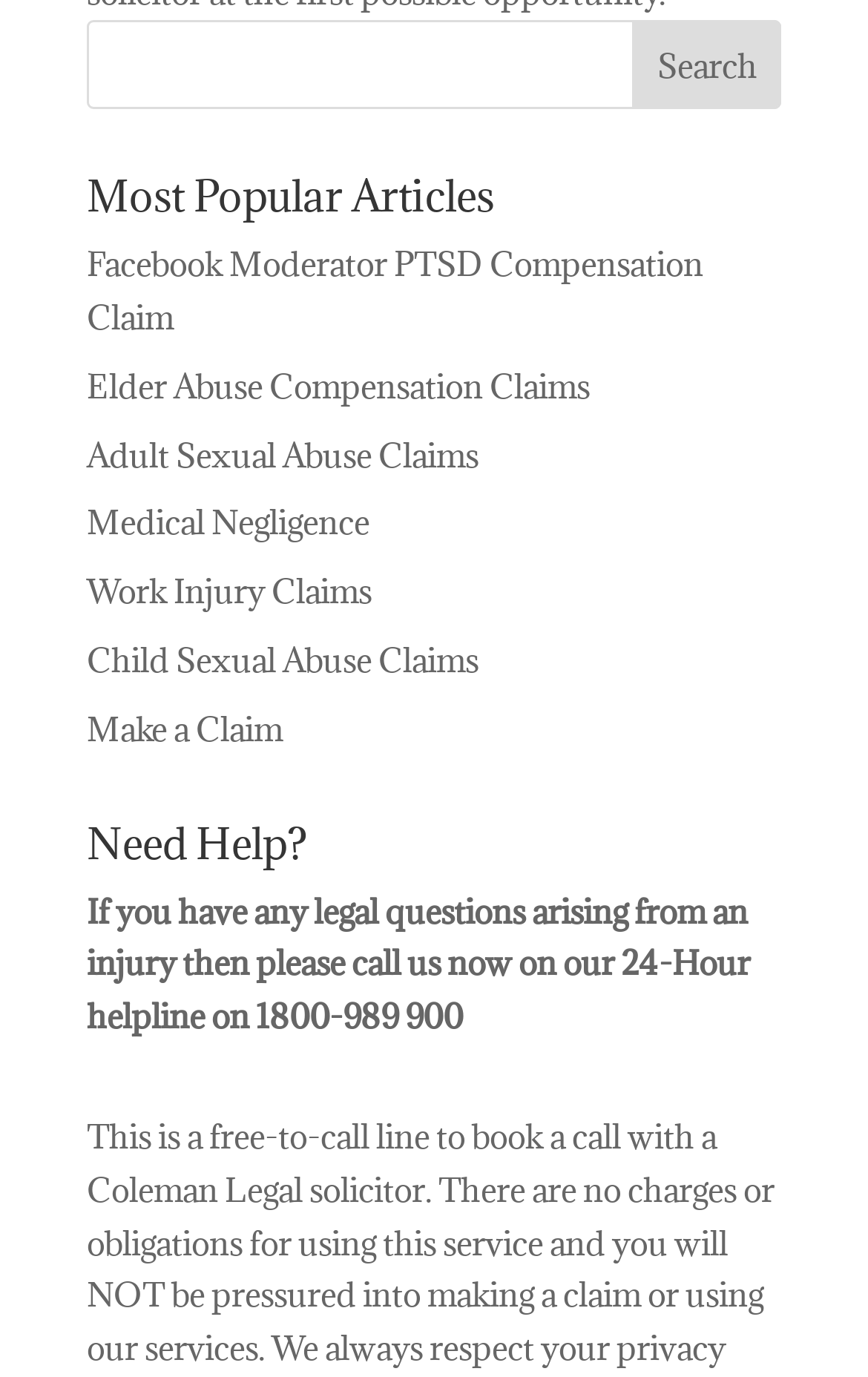Provide a short answer using a single word or phrase for the following question: 
What is the purpose of the 'Make a Claim' link?

To initiate a claim